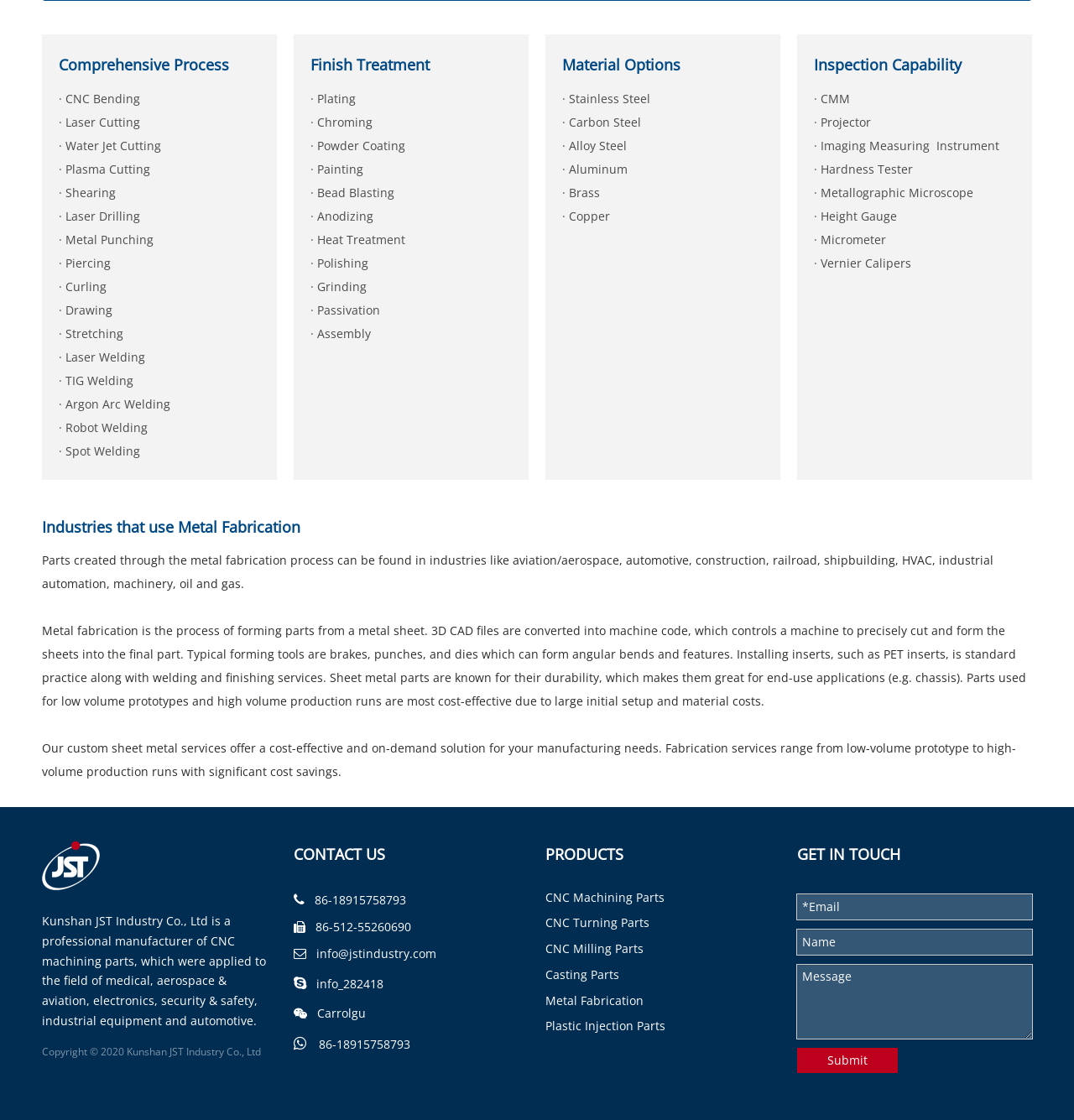Pinpoint the bounding box coordinates of the element to be clicked to execute the instruction: "Click the 'Metal Fabrication' link".

[0.508, 0.886, 0.599, 0.9]